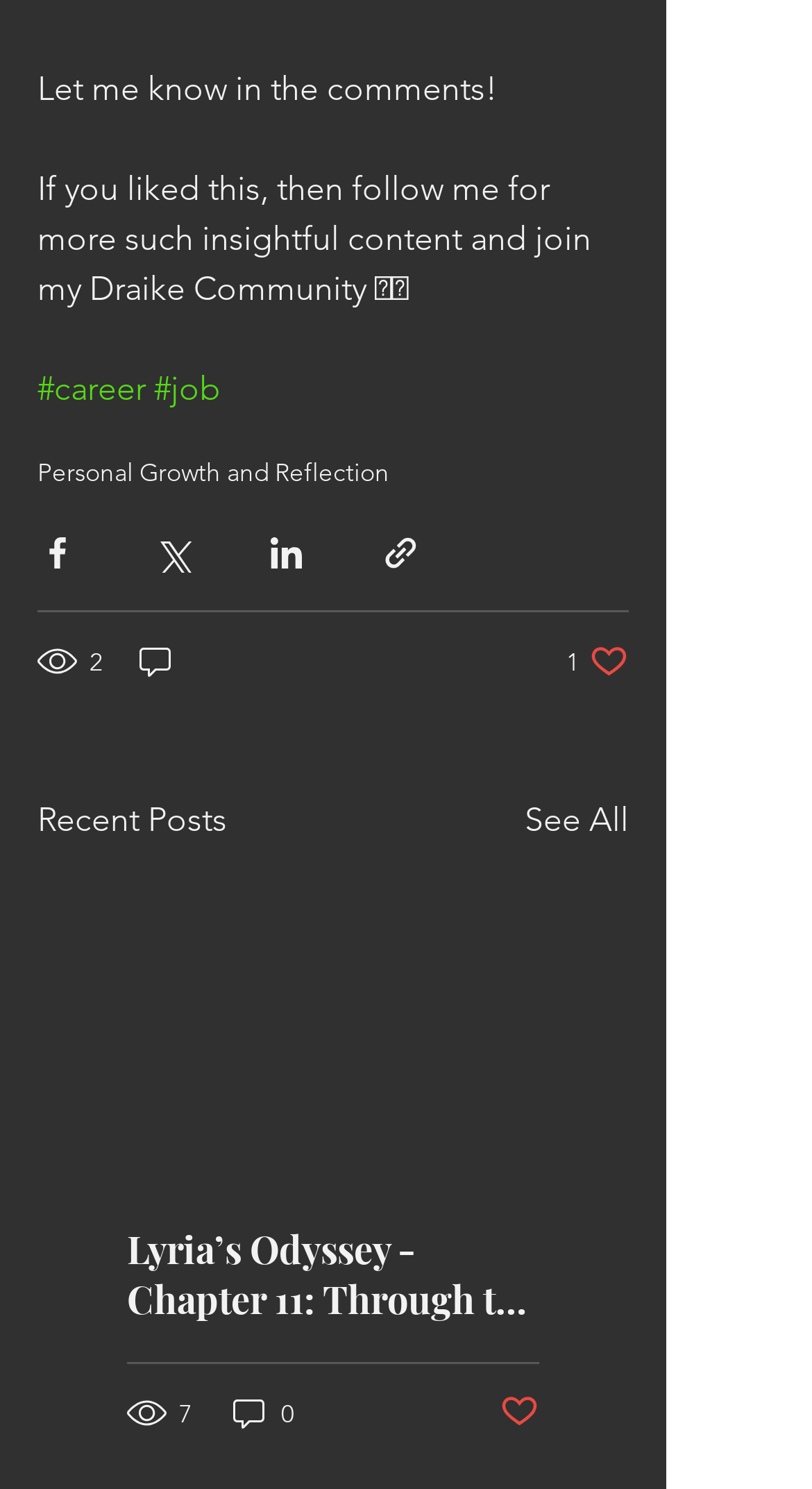How many comments are there for the first article?
Kindly answer the question with as much detail as you can.

I examined the first article and found the text '0 comments' below it, which indicates that there are no comments for that article.